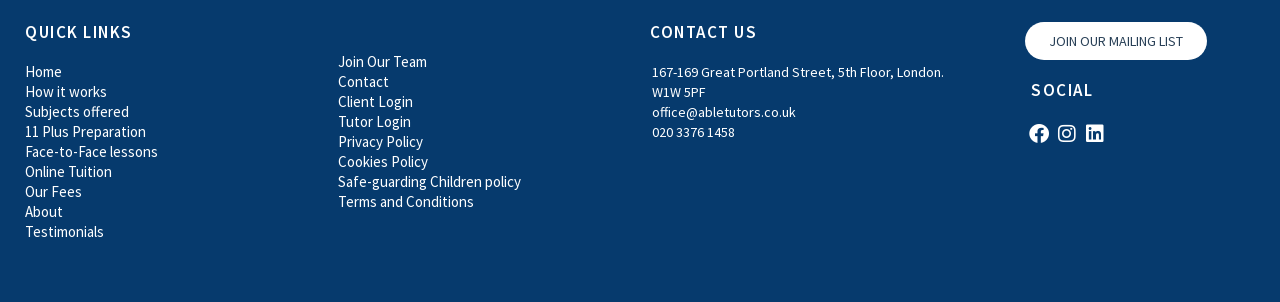Given the element description, predict the bounding box coordinates in the format (top-left x, top-left y, bottom-right x, bottom-right y). Make sure all values are between 0 and 1. Here is the element description: JOIN OUR MAILING LIST

[0.801, 0.072, 0.943, 0.198]